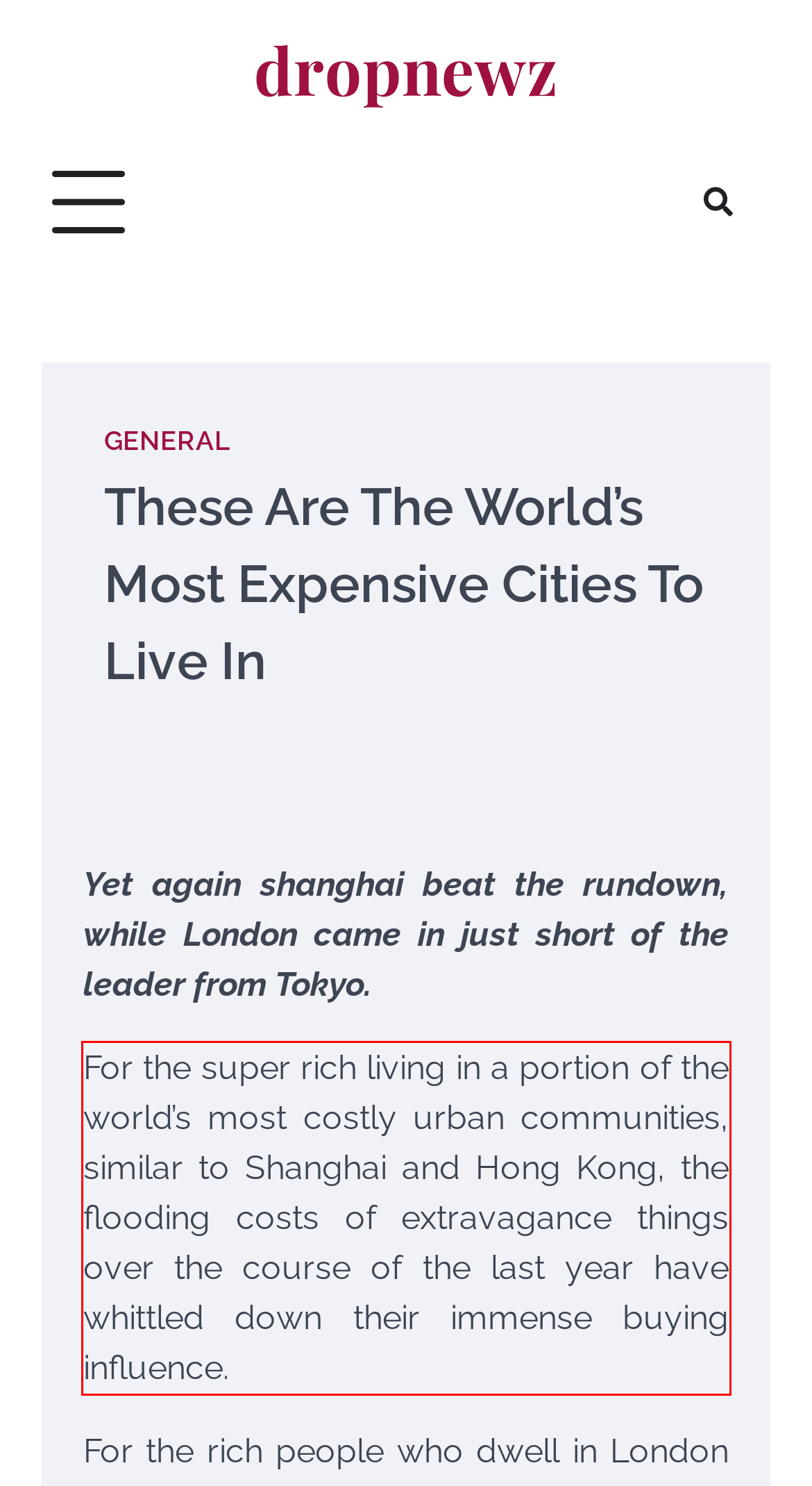Please perform OCR on the text content within the red bounding box that is highlighted in the provided webpage screenshot.

For the super rich living in a portion of the world’s most costly urban communities, similar to Shanghai and Hong Kong, the flooding costs of extravagance things over the course of the last year have whittled down their immense buying influence.